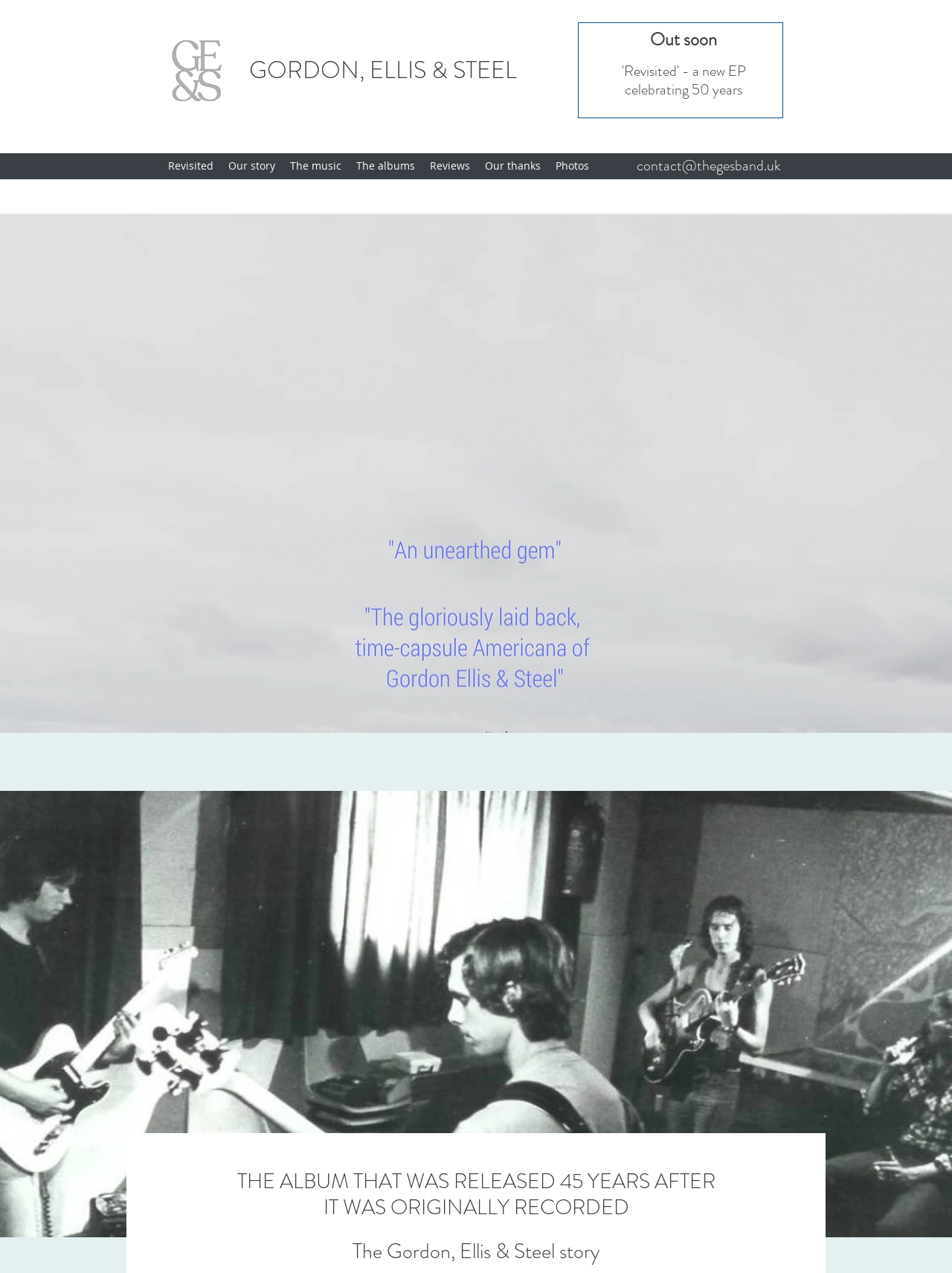Please identify the webpage's heading and generate its text content.

Copyright 2024 Gordon, Ellis & Steel